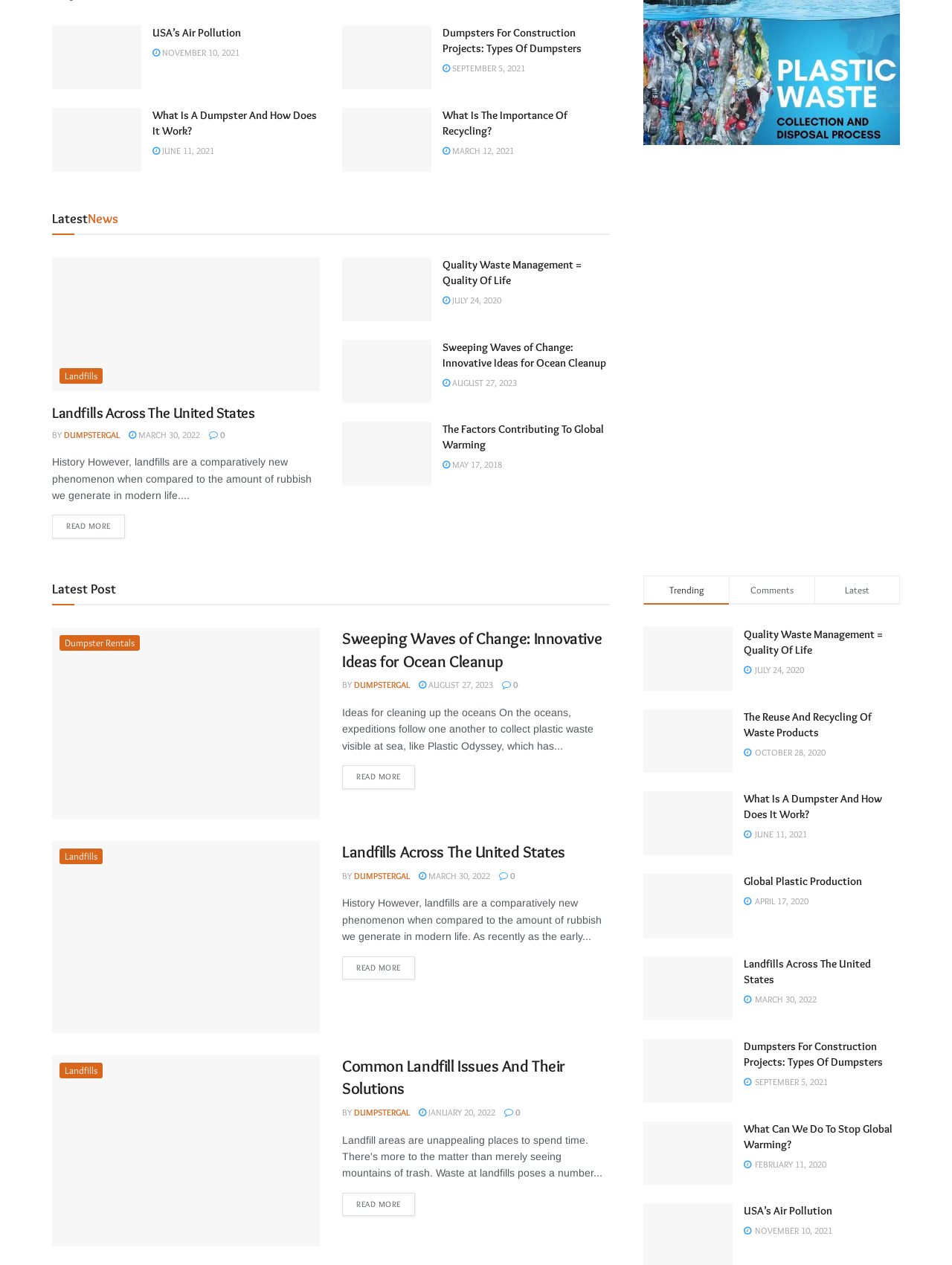Find the bounding box coordinates of the clickable area required to complete the following action: "Explore 'Sweeping Waves of Change: Innovative Ideas for Ocean Cleanup'".

[0.359, 0.268, 0.453, 0.319]